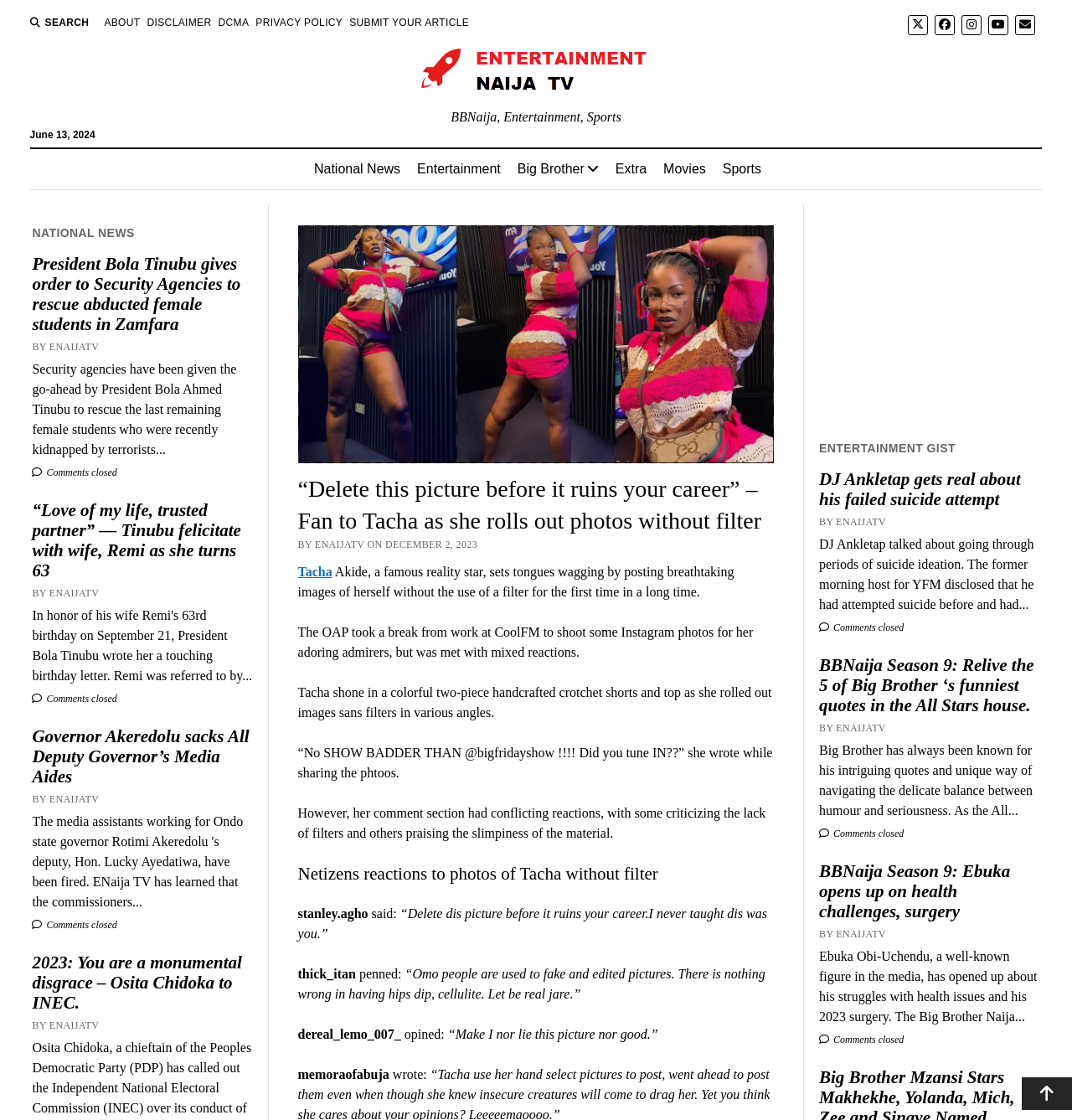Using the webpage screenshot and the element description Submit Your Article, determine the bounding box coordinates. Specify the coordinates in the format (top-left x, top-left y, bottom-right x, bottom-right y) with values ranging from 0 to 1.

[0.326, 0.013, 0.438, 0.027]